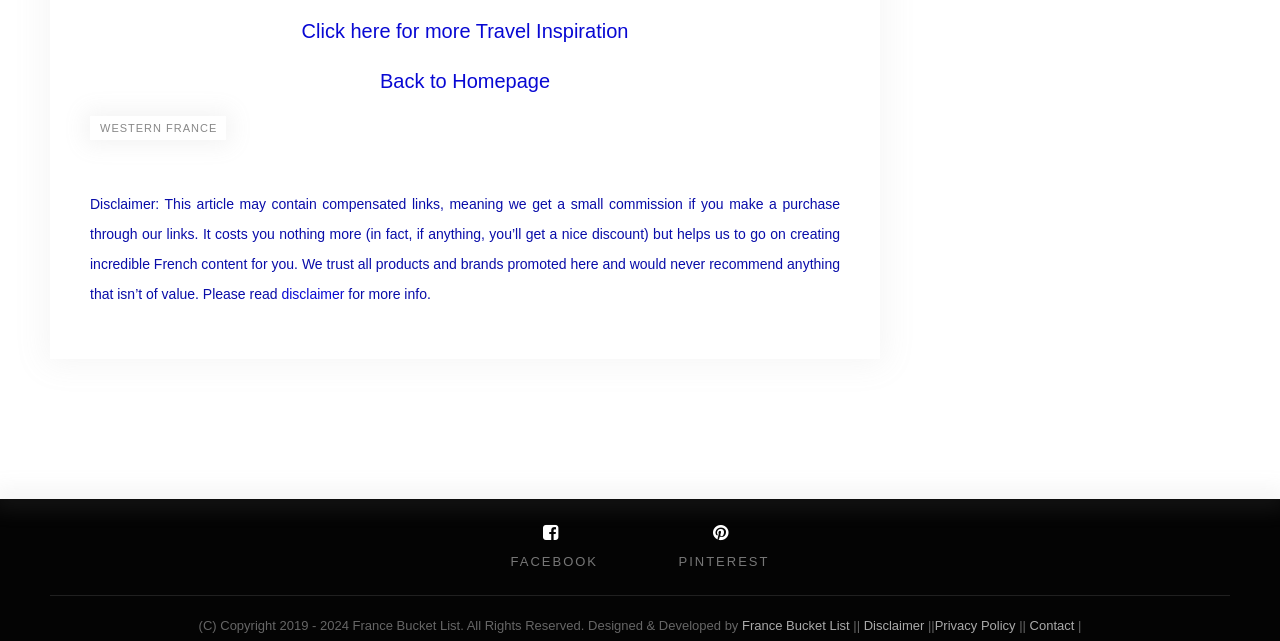Determine the bounding box coordinates of the clickable region to execute the instruction: "Click on Western France". The coordinates should be four float numbers between 0 and 1, denoted as [left, top, right, bottom].

[0.07, 0.181, 0.177, 0.218]